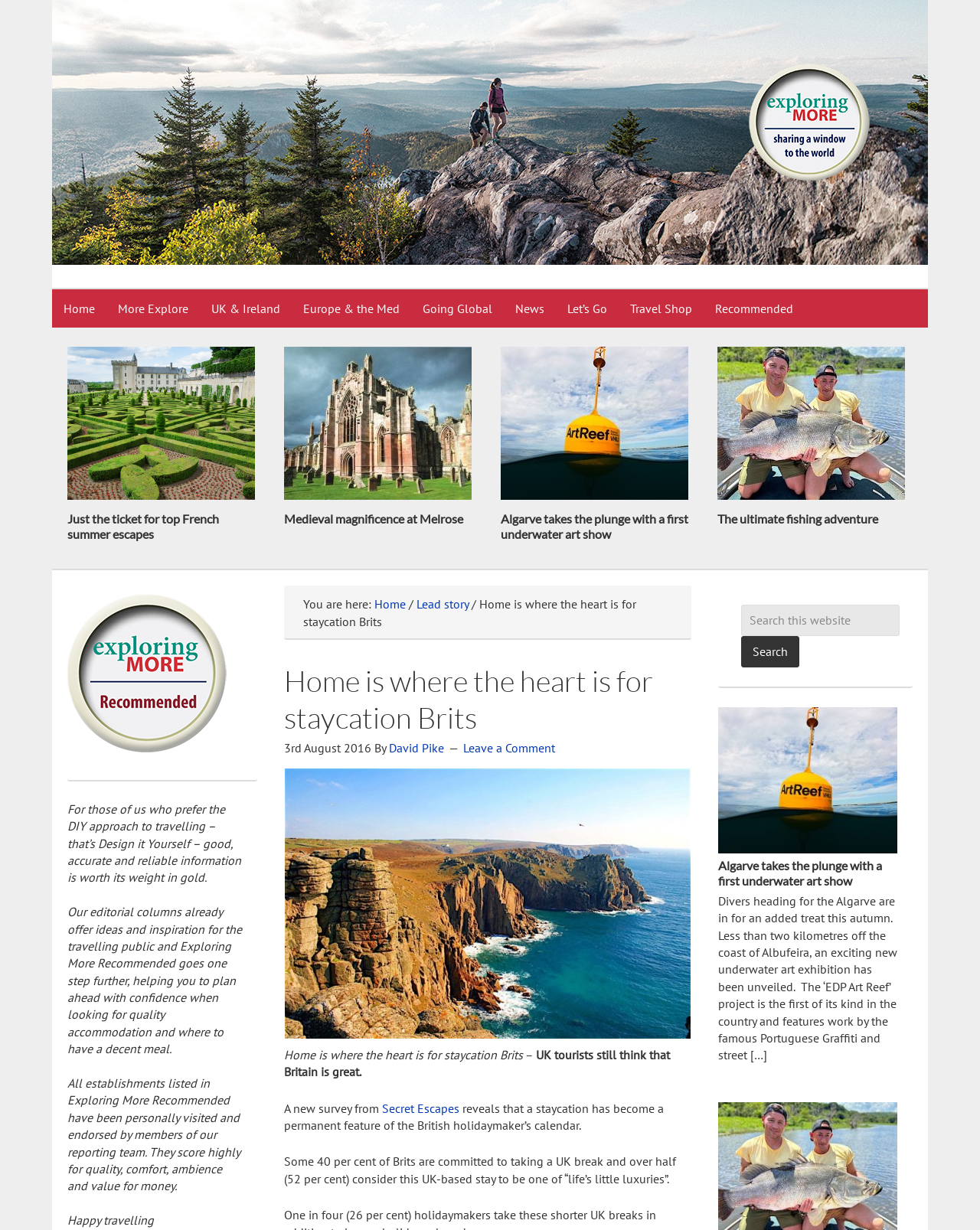Use a single word or phrase to respond to the question:
What is the name of the survey mentioned in the article?

Secret Escapes